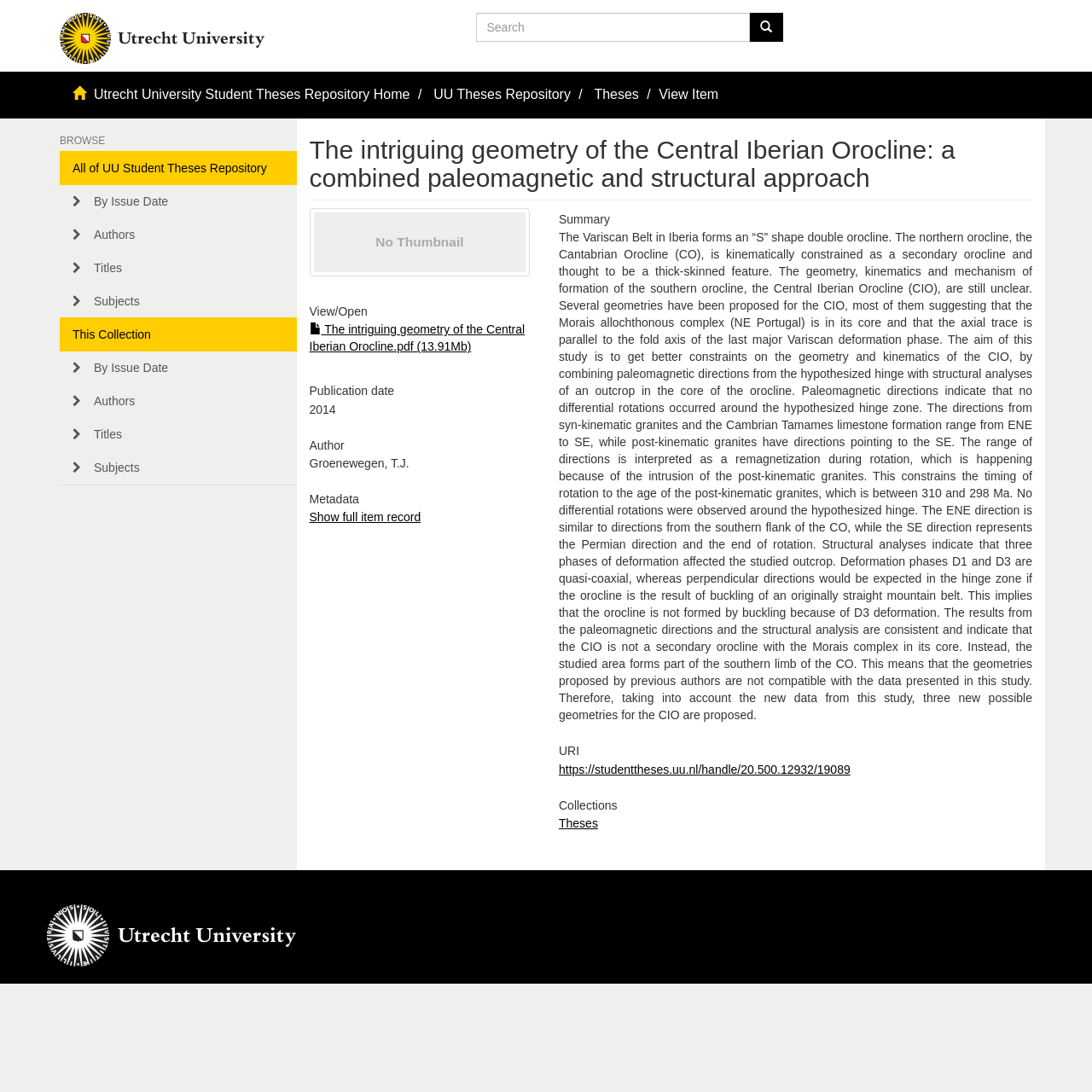What is the file size of the PDF?
Please give a detailed and elaborate explanation in response to the question.

I found this answer by looking at the link element with the text 'The intriguing geometry of the Central Iberian Orocline.pdf (13.91Mb)' on the webpage. This link is likely a download link for the thesis PDF, and the file size is mentioned in parentheses.